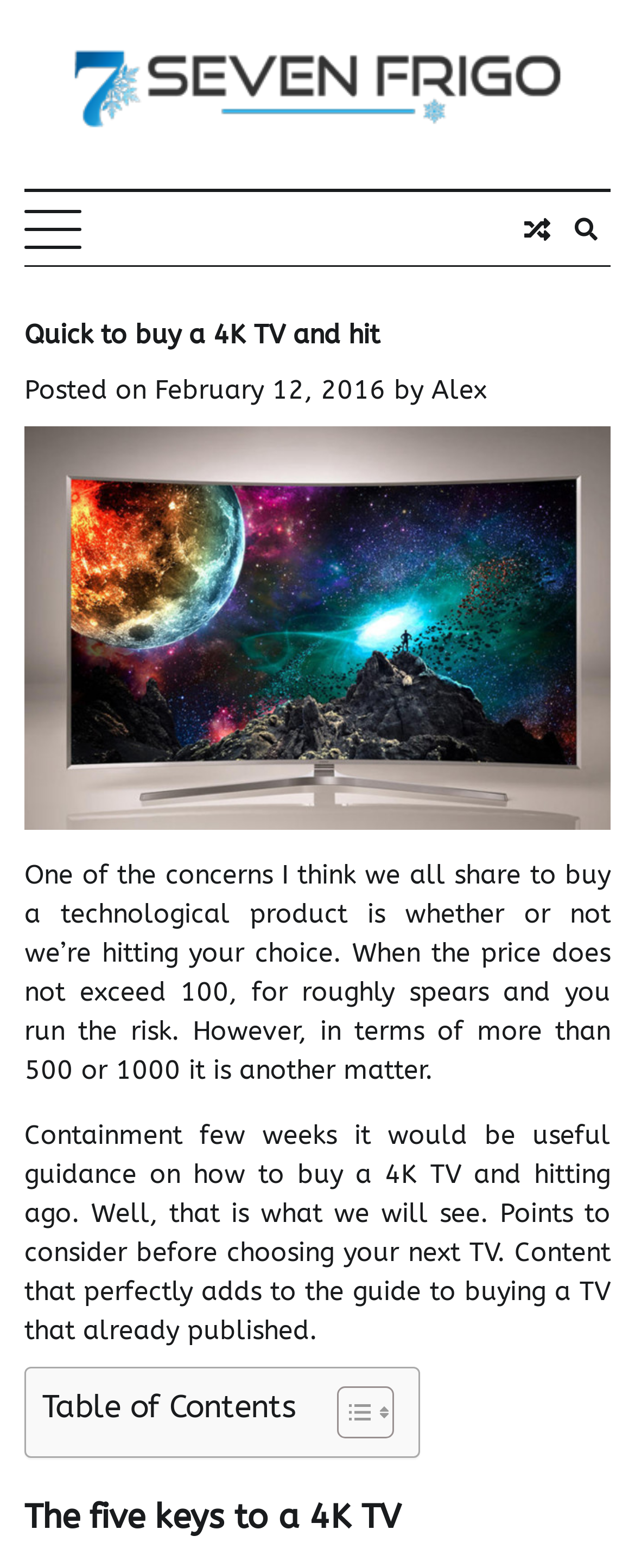Please provide a brief answer to the following inquiry using a single word or phrase:
What is the purpose of the article?

Guidance on buying a 4K TV